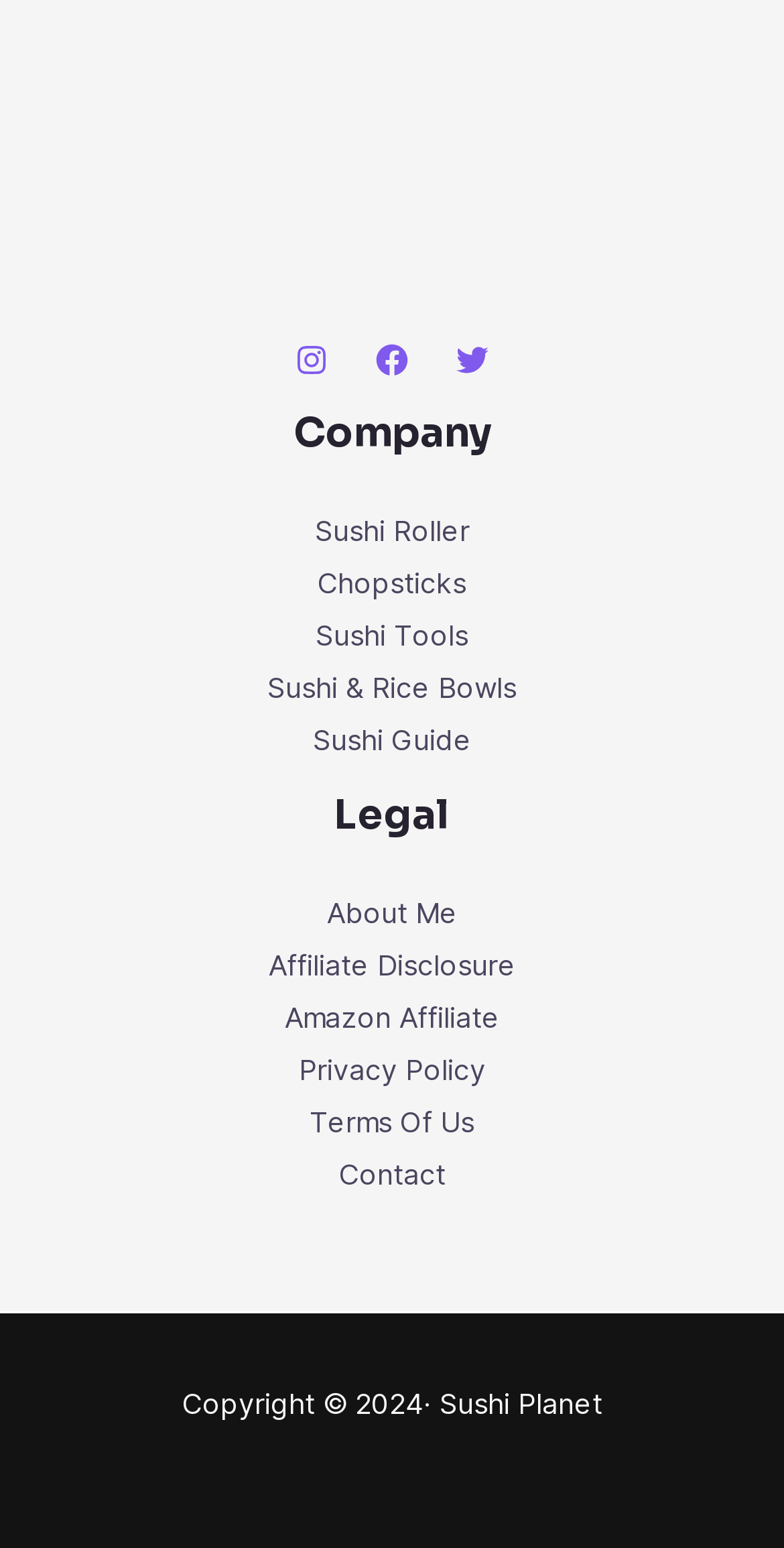Pinpoint the bounding box coordinates of the element to be clicked to execute the instruction: "visit Instagram".

[0.377, 0.222, 0.418, 0.243]